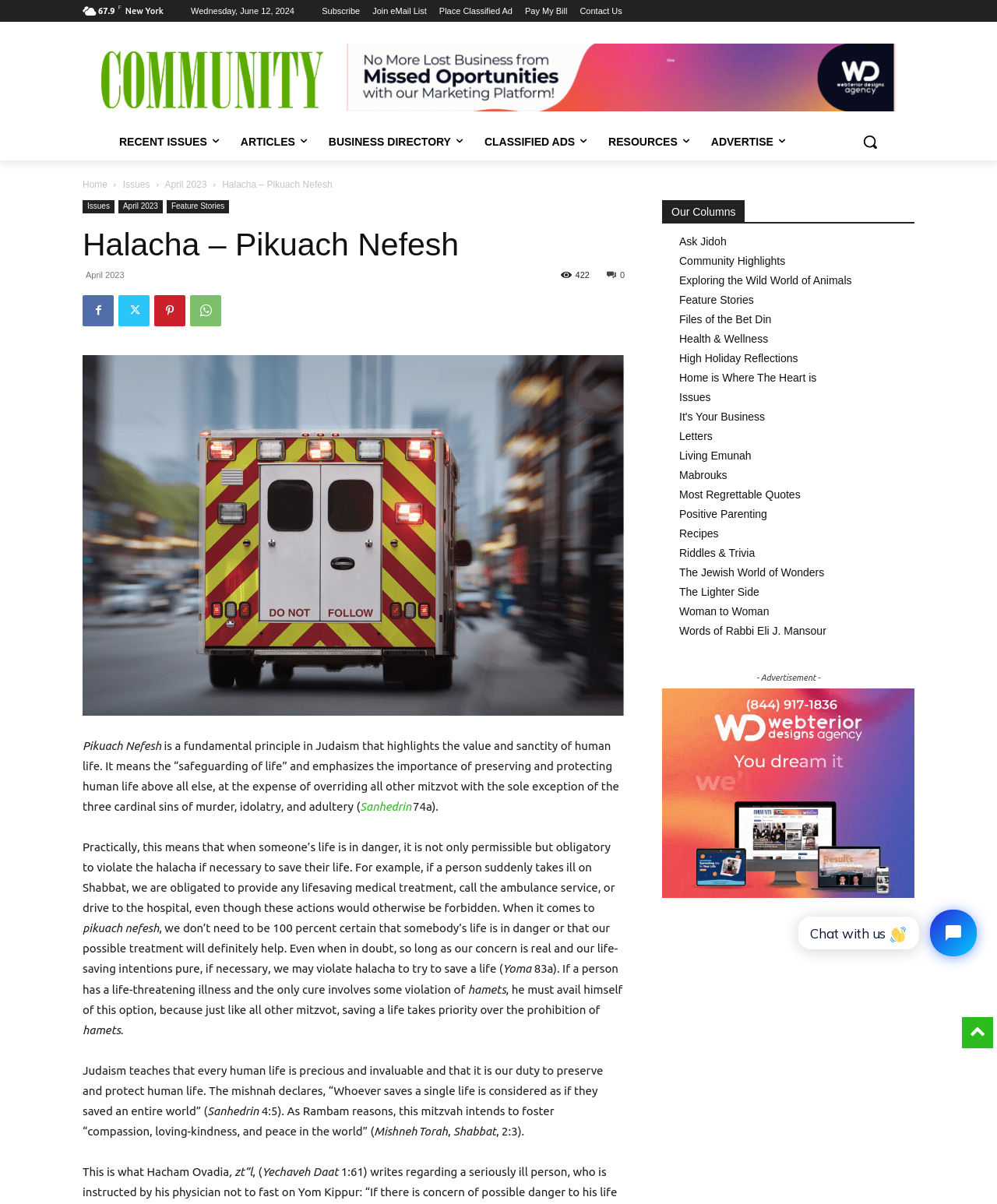Please identify the bounding box coordinates of the element's region that should be clicked to execute the following instruction: "Visit the Home page". The bounding box coordinates must be four float numbers between 0 and 1, i.e., [left, top, right, bottom].

[0.083, 0.148, 0.108, 0.158]